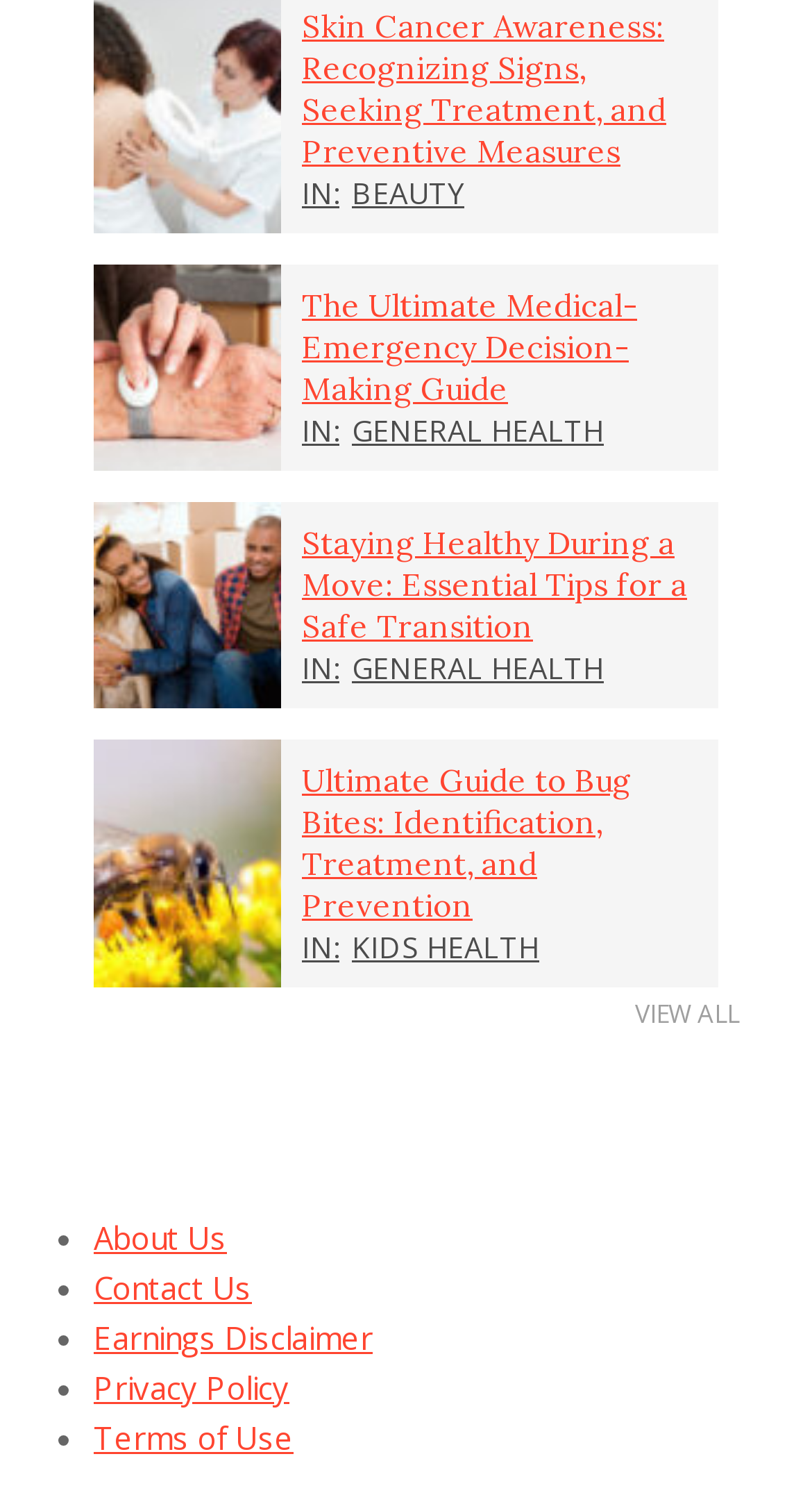Locate the bounding box of the UI element described by: "Terms of Use" in the given webpage screenshot.

[0.115, 0.938, 0.362, 0.965]